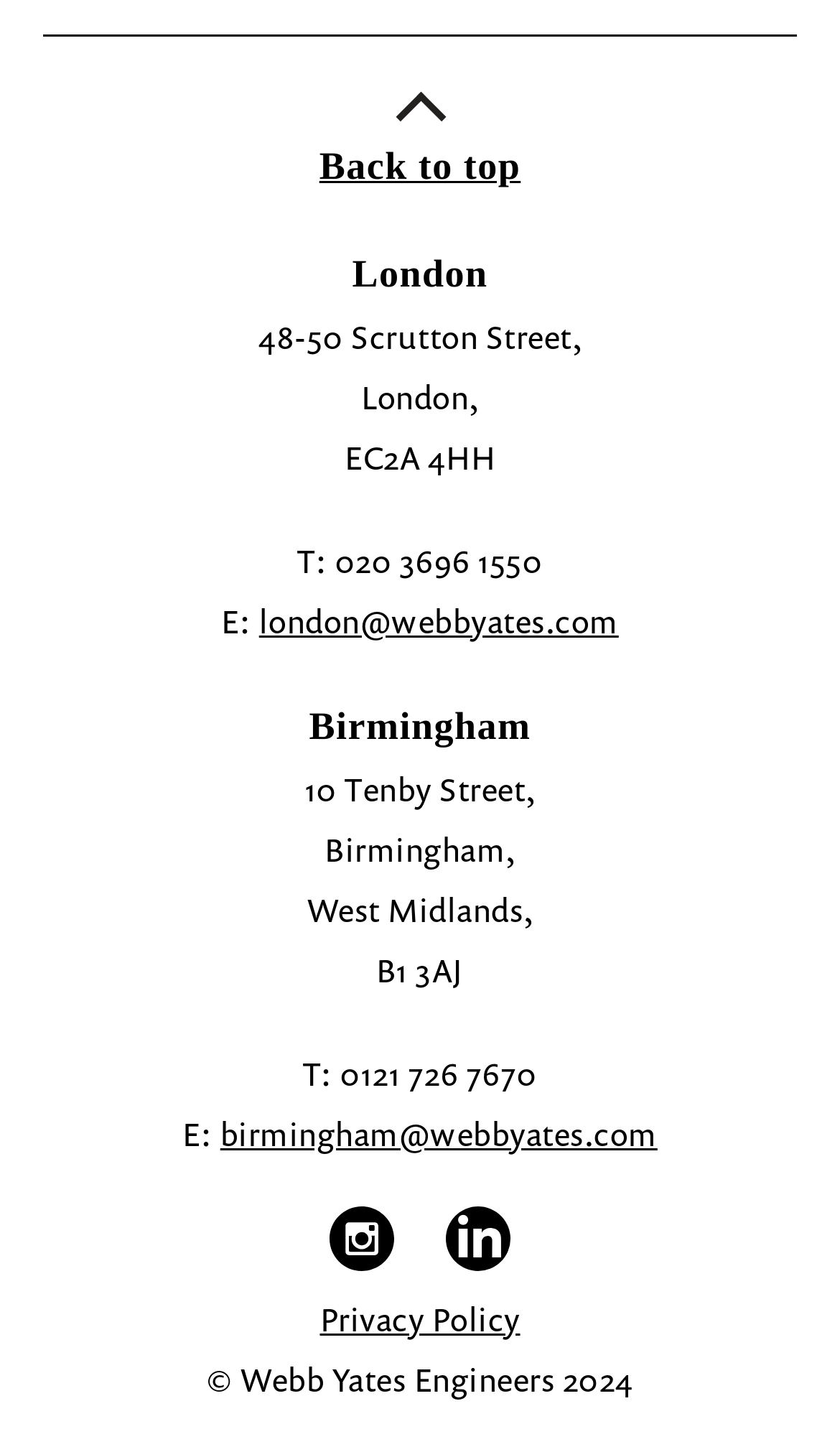What is the phone number of the London office?
From the details in the image, provide a complete and detailed answer to the question.

I looked for the 'T:' label followed by a phone number, which is '020 3696 1550', under the 'London' heading.